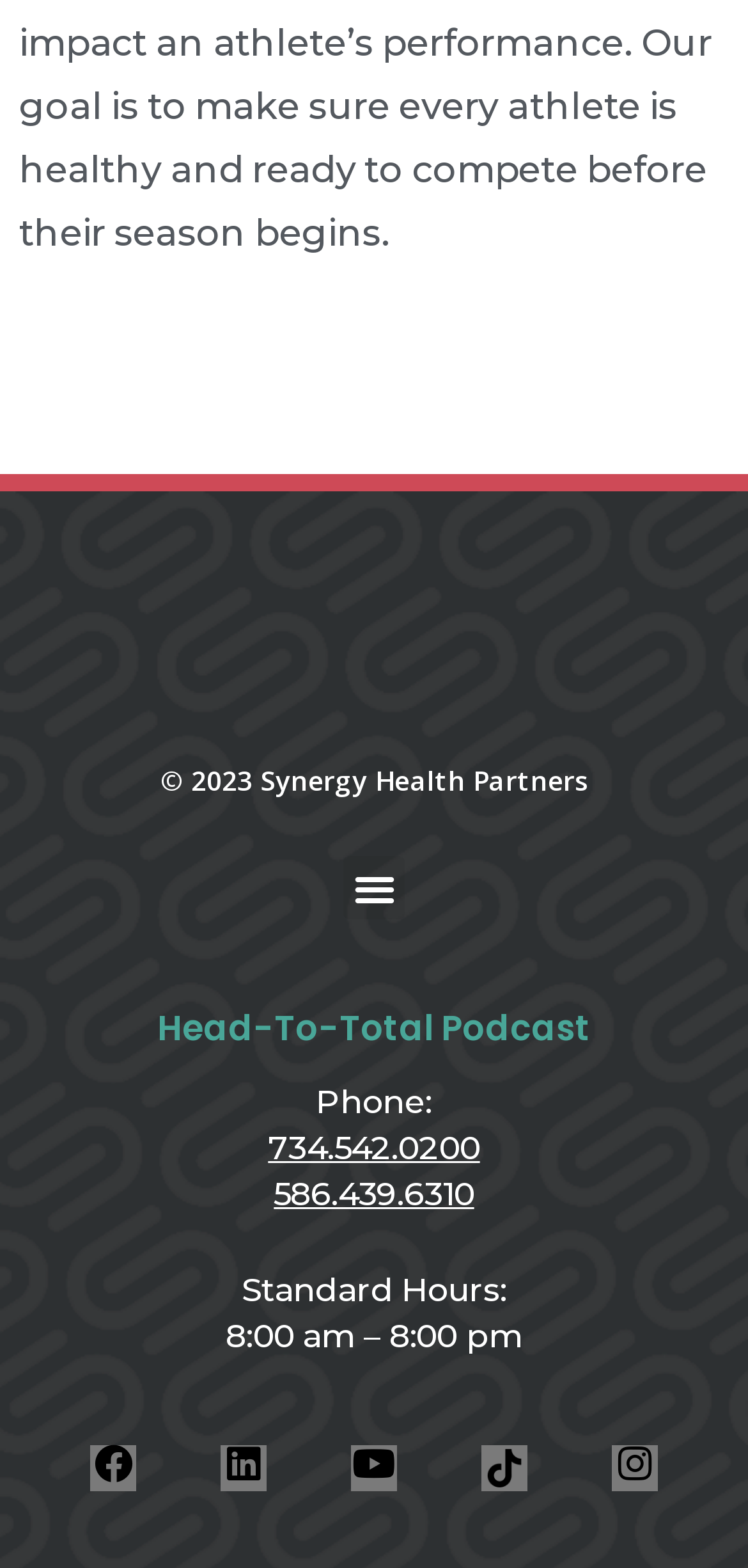Locate the bounding box coordinates of the element that should be clicked to execute the following instruction: "Visit the Head-To-Total Podcast page".

[0.21, 0.64, 0.79, 0.671]